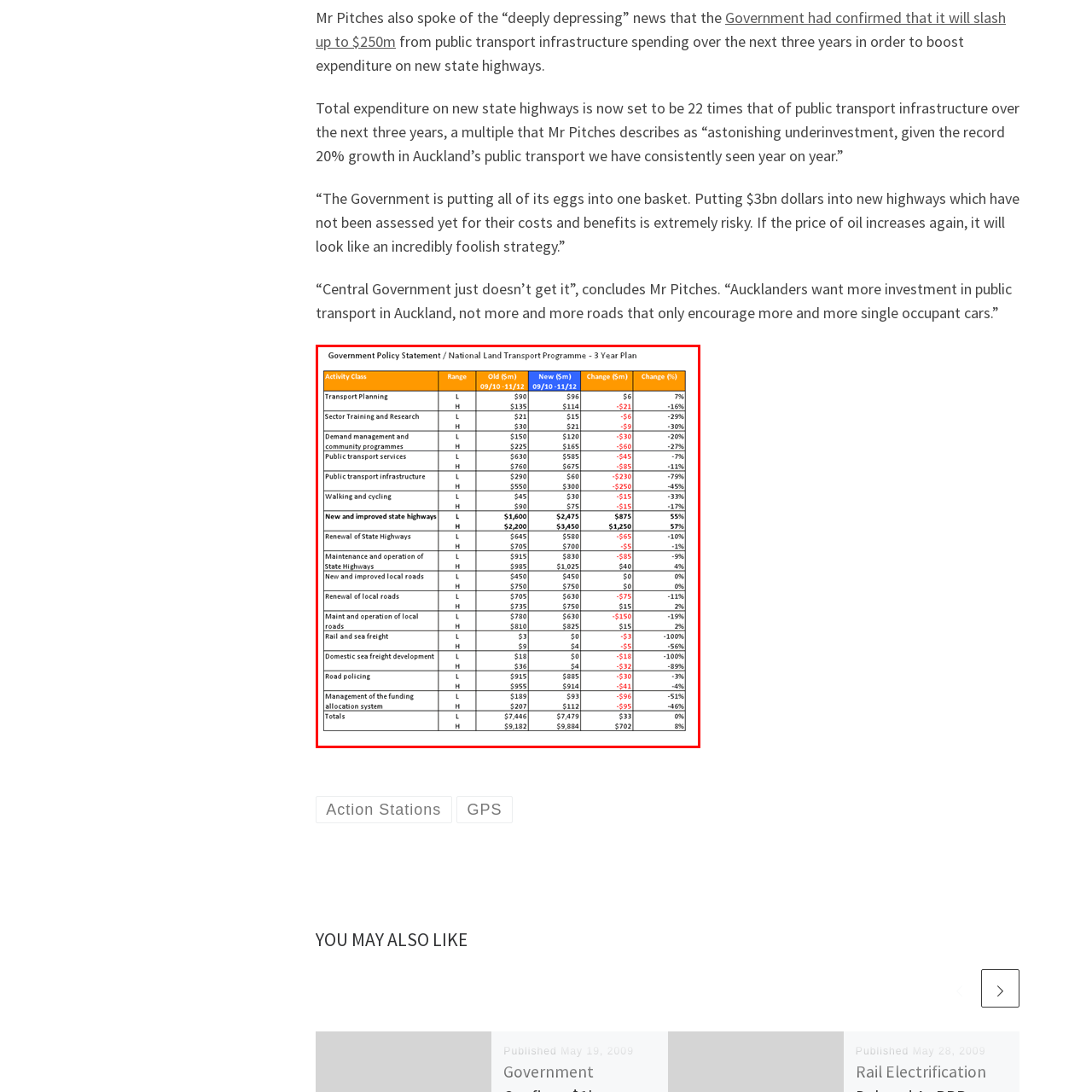What is the trend in government investment in public transport services?
Focus on the section of the image outlined in red and give a thorough answer to the question.

The table shows a decrement in funding for public transport services from $630 million to $405 million, indicating a trend of decreased investment in public transport services relative to new highway expenditures.